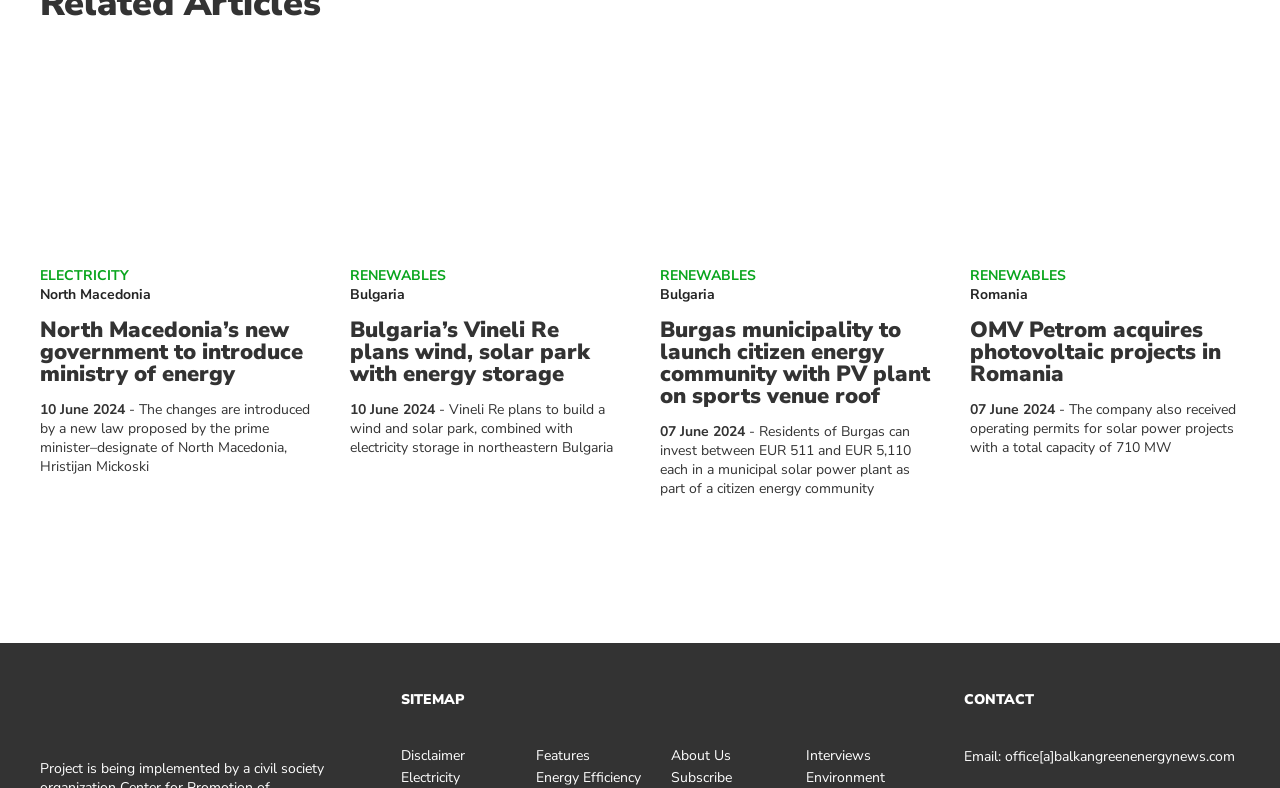For the element described, predict the bounding box coordinates as (top-left x, top-left y, bottom-right x, bottom-right y). All values should be between 0 and 1. Element description: Bulgaria

[0.273, 0.362, 0.316, 0.386]